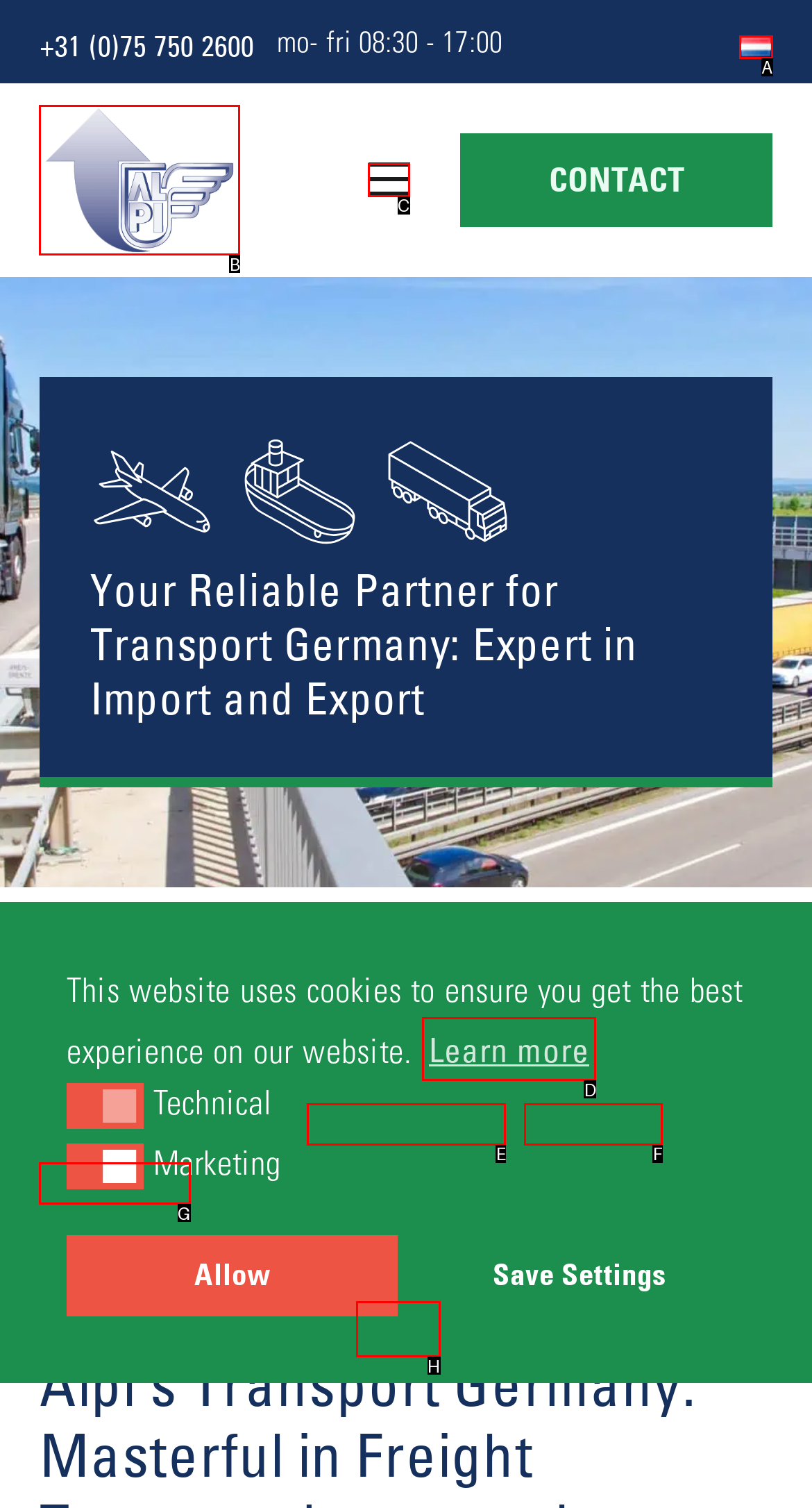Which HTML element should be clicked to perform the following task: Get a quote
Reply with the letter of the appropriate option.

H